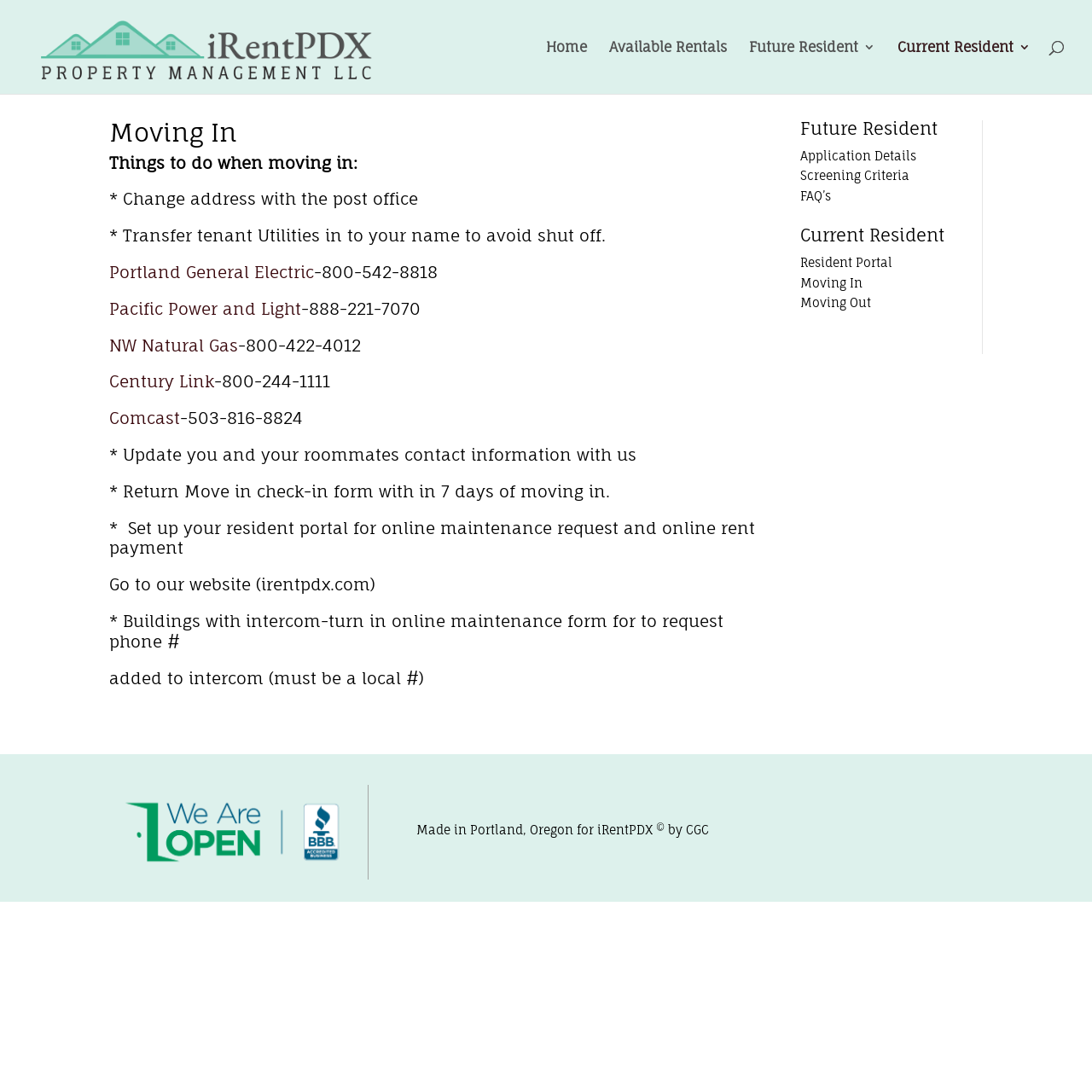How many links are there in the 'Moving In' section?
Look at the screenshot and respond with a single word or phrase.

9